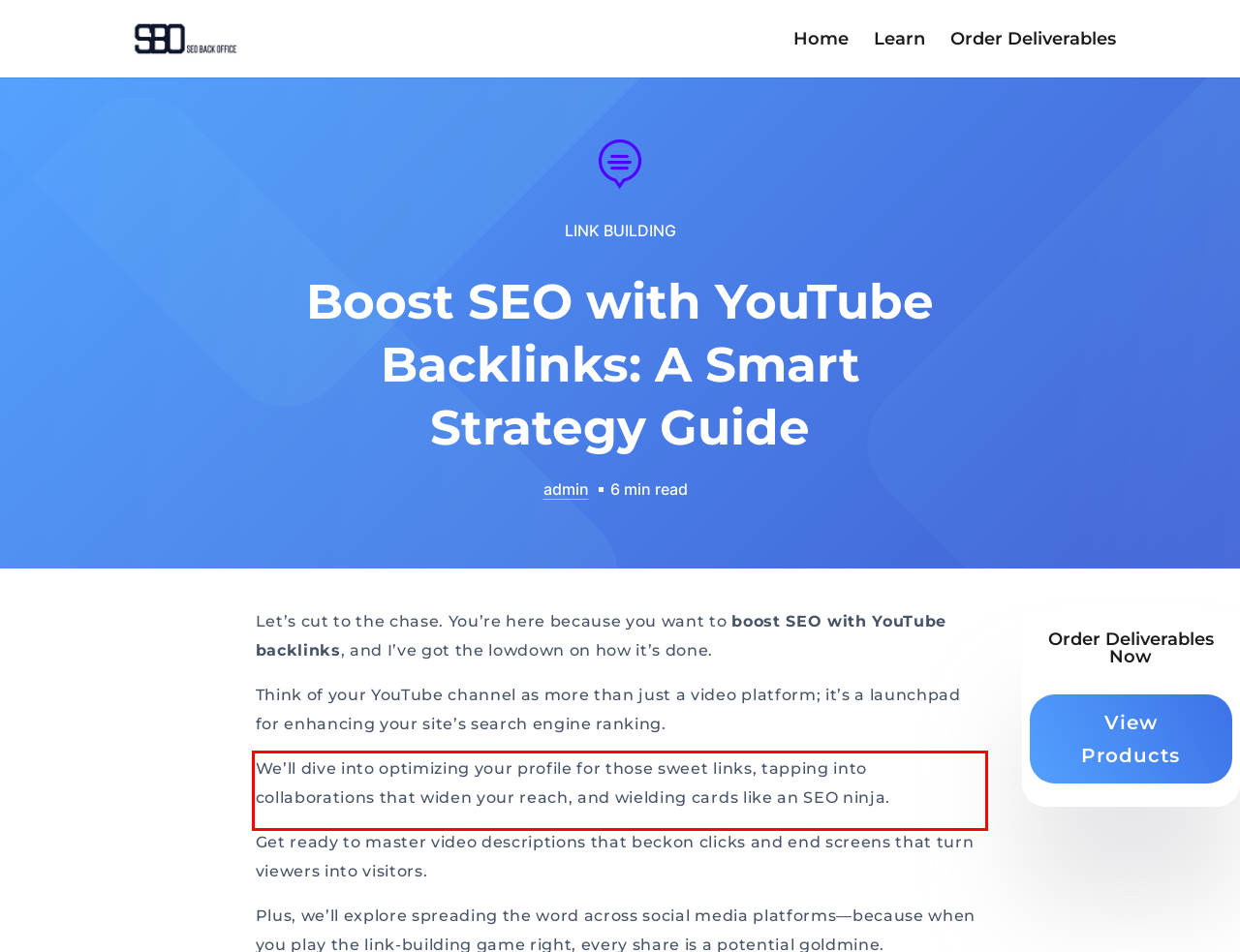Examine the screenshot of the webpage, locate the red bounding box, and perform OCR to extract the text contained within it.

We’ll dive into optimizing your profile for those sweet links, tapping into collaborations that widen your reach, and wielding cards like an SEO ninja.